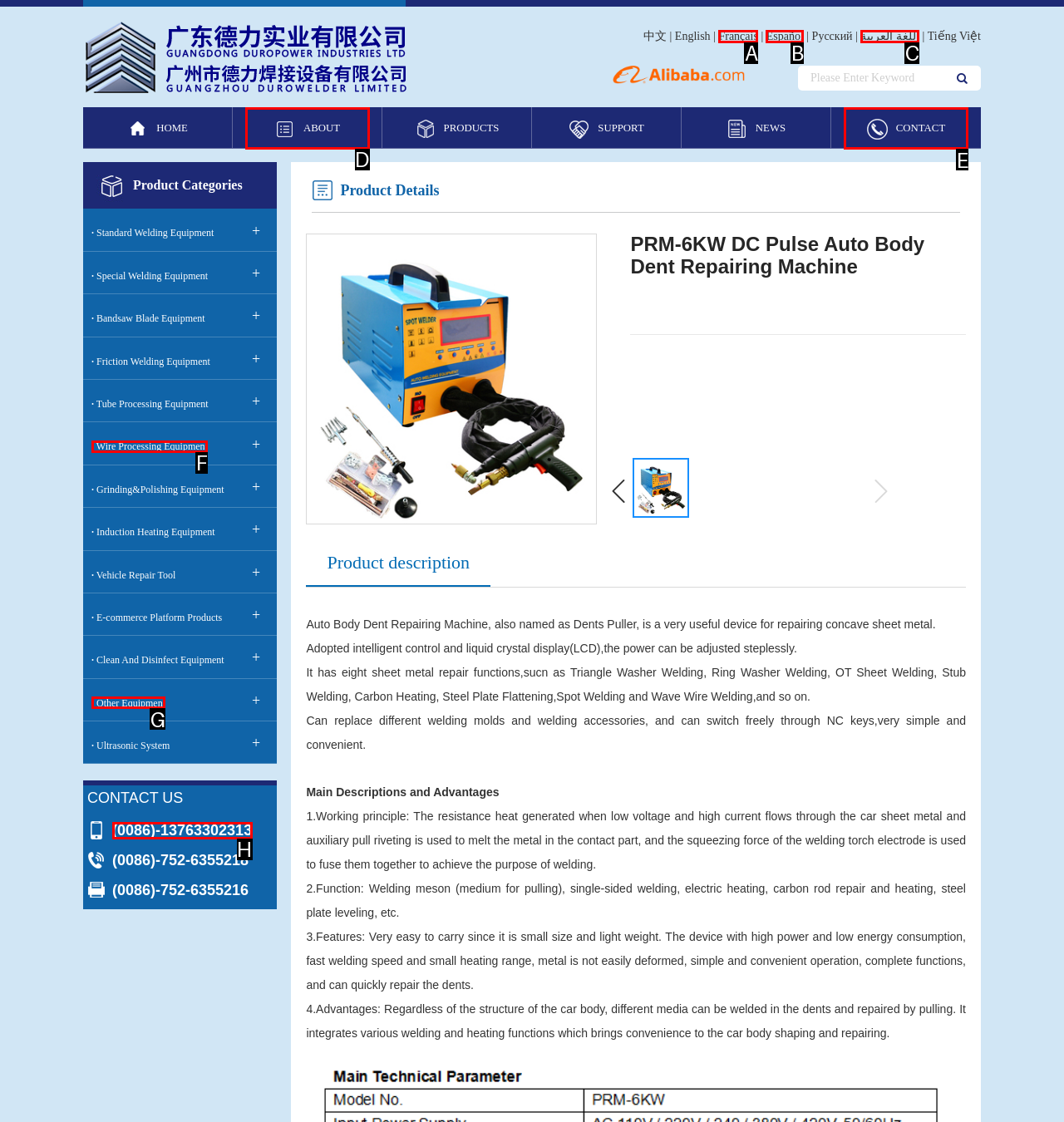Determine the letter of the element you should click to carry out the task: Contact us
Answer with the letter from the given choices.

E